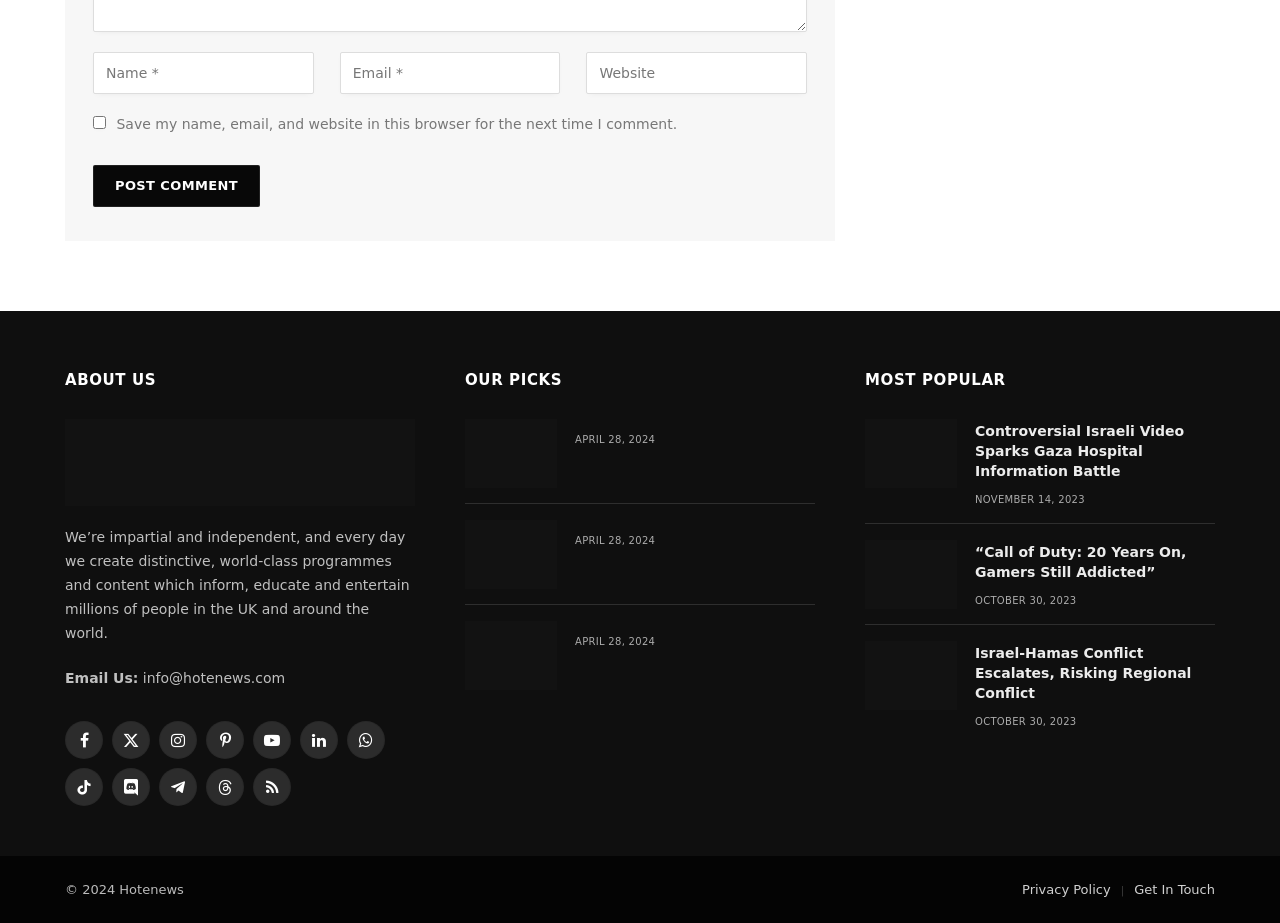Determine the bounding box coordinates of the region that needs to be clicked to achieve the task: "Email us".

[0.051, 0.726, 0.108, 0.743]